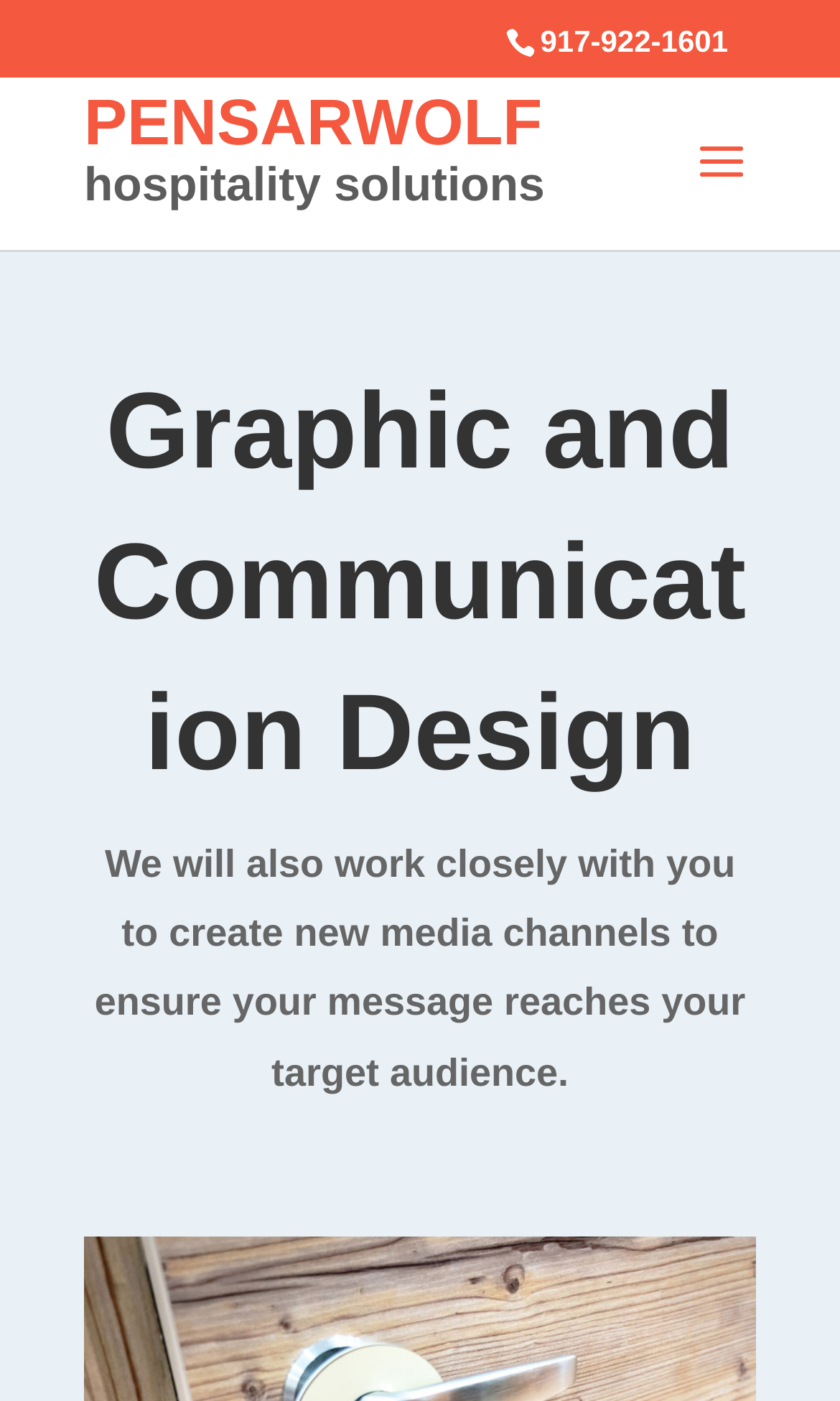Generate a detailed explanation of the webpage's features and information.

The webpage is about Graphic Design and is related to PENSARWOLF. At the top-right corner, there is a phone number "917-922-1601" displayed. Below it, on the left side, there is a link to "PENSARWOLF hospitality solutions". 

On the same horizontal level as the link, but more to the right, there is a search bar with a label "Search for:". 

Below the search bar, there is a heading "Graphic and Communication Design" that spans almost the entire width of the page. 

Under the heading, there are two paragraphs of text. The first paragraph starts with "We will also work closely with you to create new media channels" and the second paragraph continues with "to ensure your message reaches your target audience." These paragraphs are positioned below the heading and are aligned to the left side of the page.